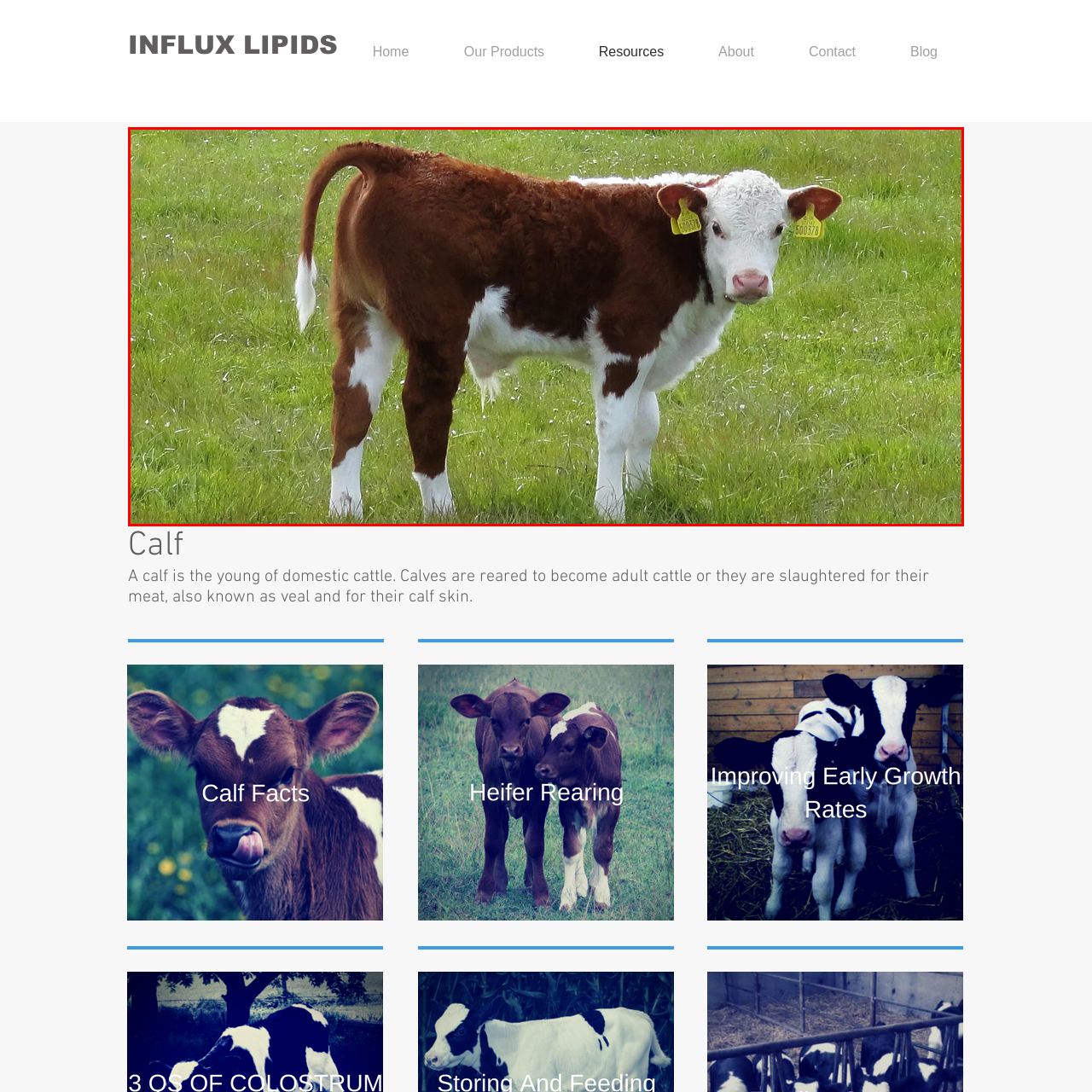Examine the image within the red border, What is the environment like in the background? 
Please provide a one-word or one-phrase answer.

Lush green field